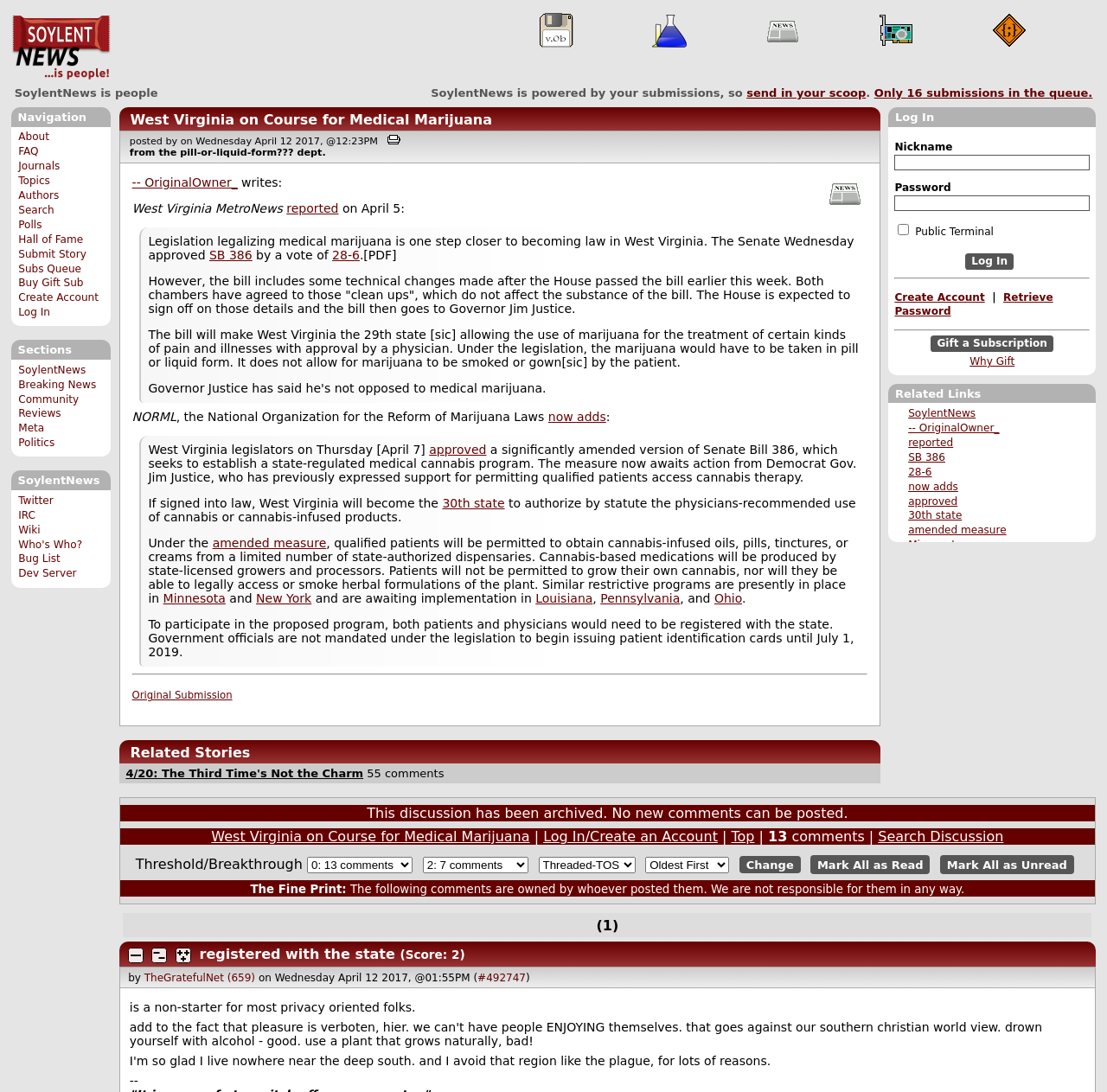Construct a thorough caption encompassing all aspects of the webpage.

The webpage is titled "West Virginia on Course for Medical Marijuana" and appears to be a news article page. At the top, there is a navigation menu with links to various sections of the website, including "Software", "Science", "News", "Hardware", and "Code". Each of these links has a corresponding image.

Below the navigation menu, there is a heading that reads "SoylentNews is people" followed by a brief description of the website and a call to action to submit news stories. There is also a link to send in a scoop and a notification that there are only 16 submissions in the queue.

On the left side of the page, there is a navigation menu with links to various pages, including "About", "FAQ", "Journals", "Topics", "Authors", "Search", "Polls", "Hall of Fame", "Submit Story", "Subs Queue", "Buy Gift Sub", "Create Account", and "Log In".

In the main content area, there is a heading that reads "Navigation" followed by a list of links to various sections of the website, including "SoylentNews", "Breaking News", "Community Reviews", "Meta", and "Politics".

Below this, there is a login form with fields for nickname, password, and a checkbox for public terminal. There are also links to create an account, retrieve a password, and gift a subscription.

Further down the page, there is a section titled "Related Links" with a list of links to various pages, including "SoylentNews", "-- OriginalOwner_", "reported", "SB 386", "28-6", "now adds", "approved", "30th state", "amended measure", and "Minnesota". Each of these links is preceded by a bullet point.